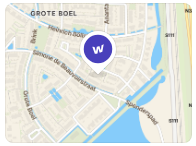Provide a brief response to the question below using a single word or phrase: 
What is the color scheme of the map?

Light